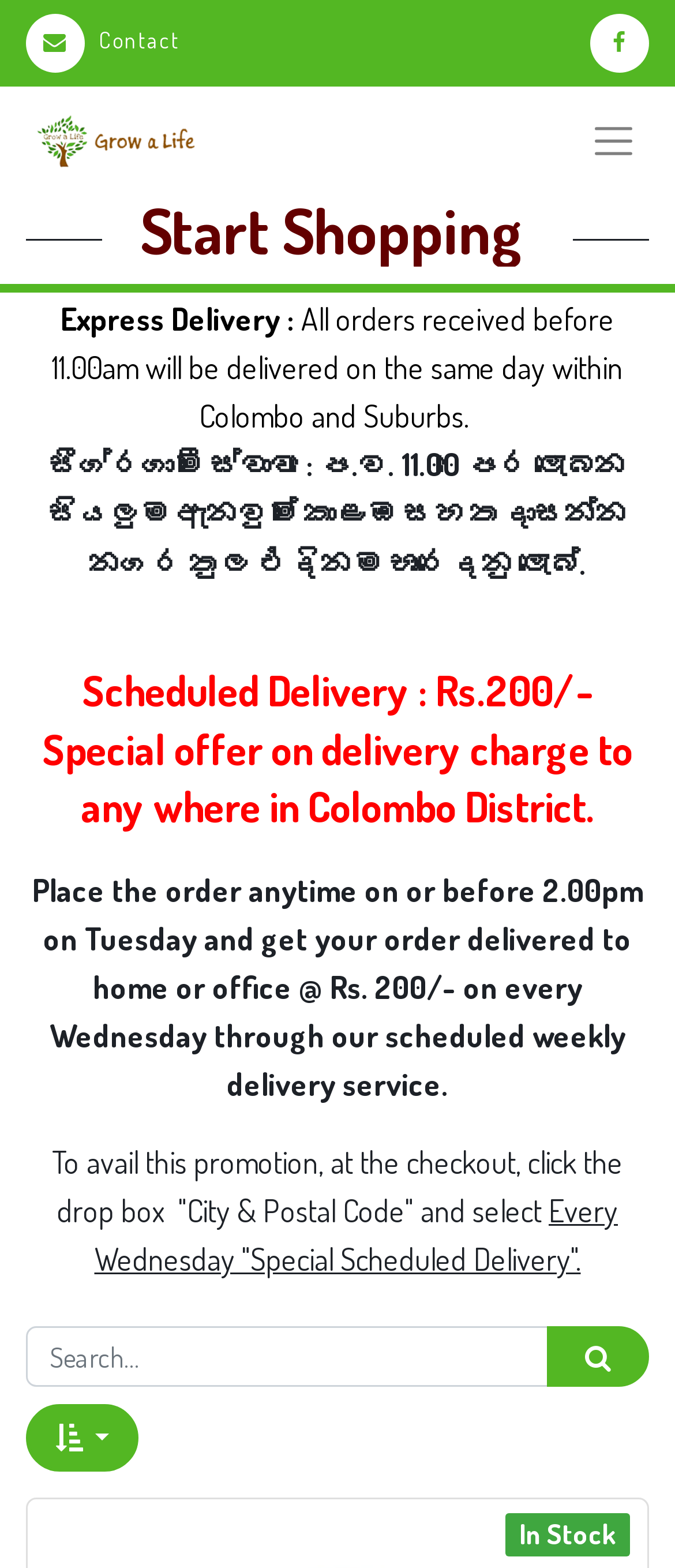What is the logo of the website?
Utilize the information in the image to give a detailed answer to the question.

The logo of the website is 'Grow a Life' which is an image element located at the top left corner of the webpage, with a bounding box of [0.051, 0.072, 0.303, 0.108].